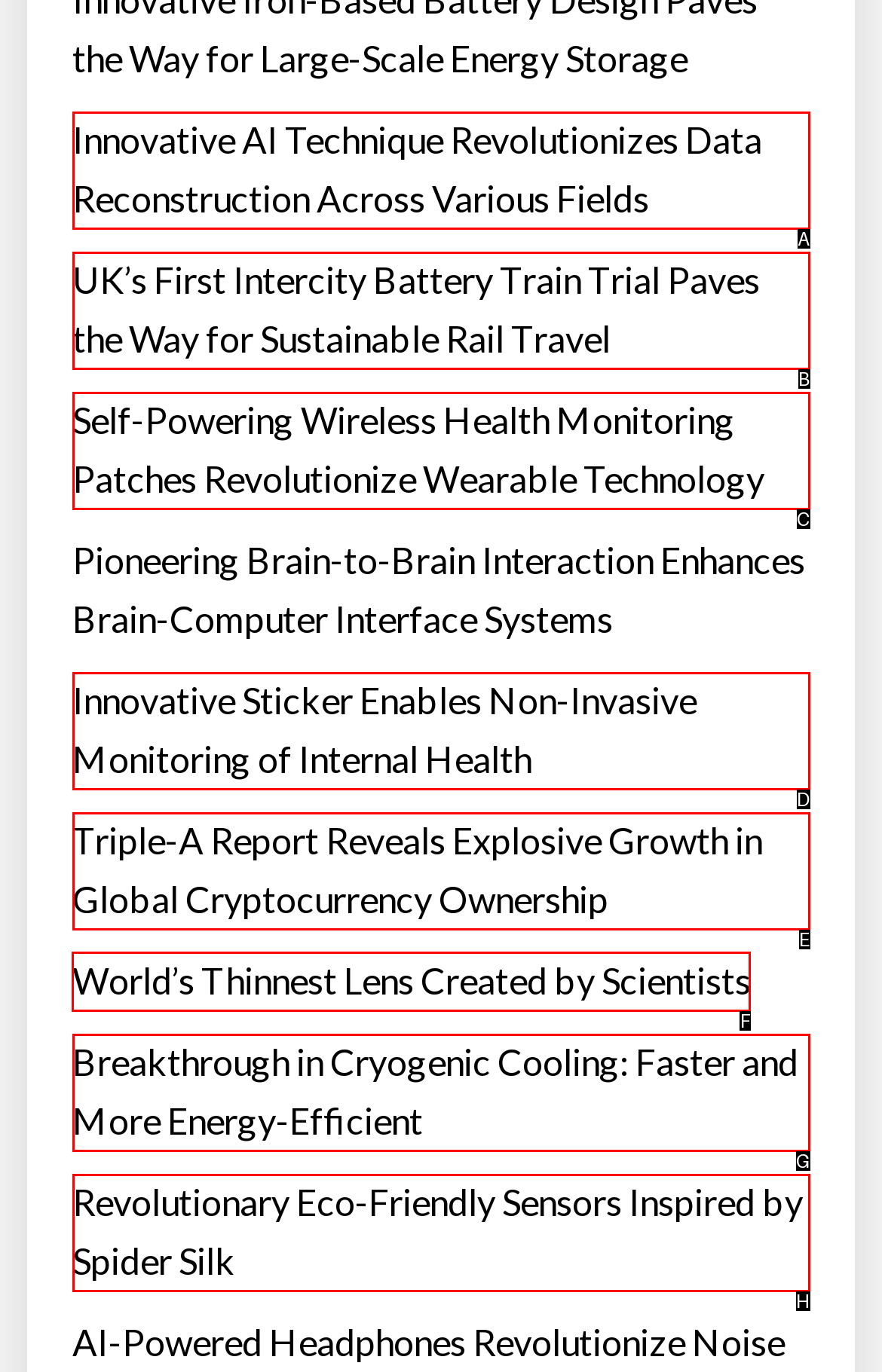Indicate the letter of the UI element that should be clicked to accomplish the task: Explore the world's thinnest lens. Answer with the letter only.

F